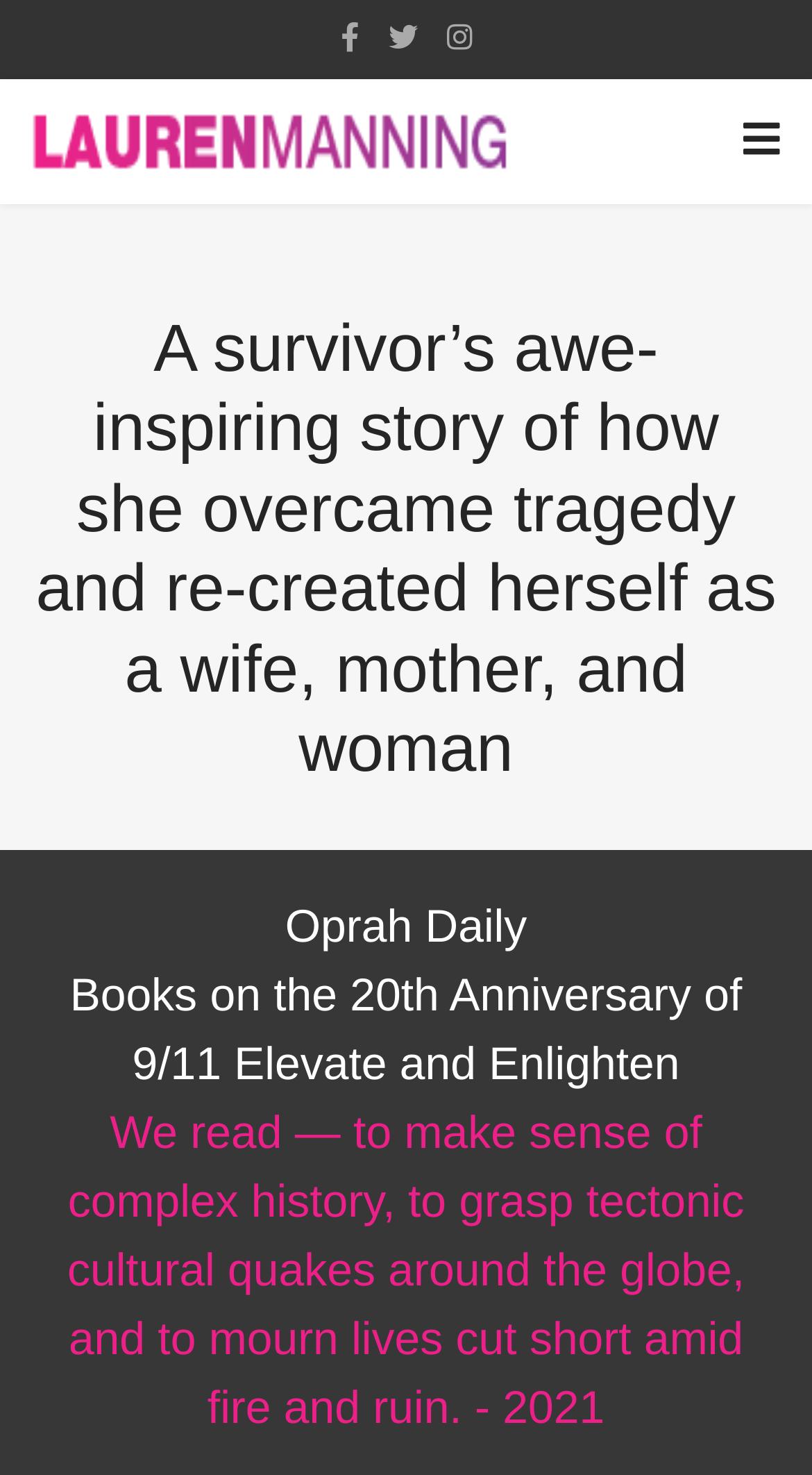What is the name of the publication?
Ensure your answer is thorough and detailed.

I found the text 'Oprah Daily' on the webpage, which appears to be the name of the publication or website that is featuring the story.